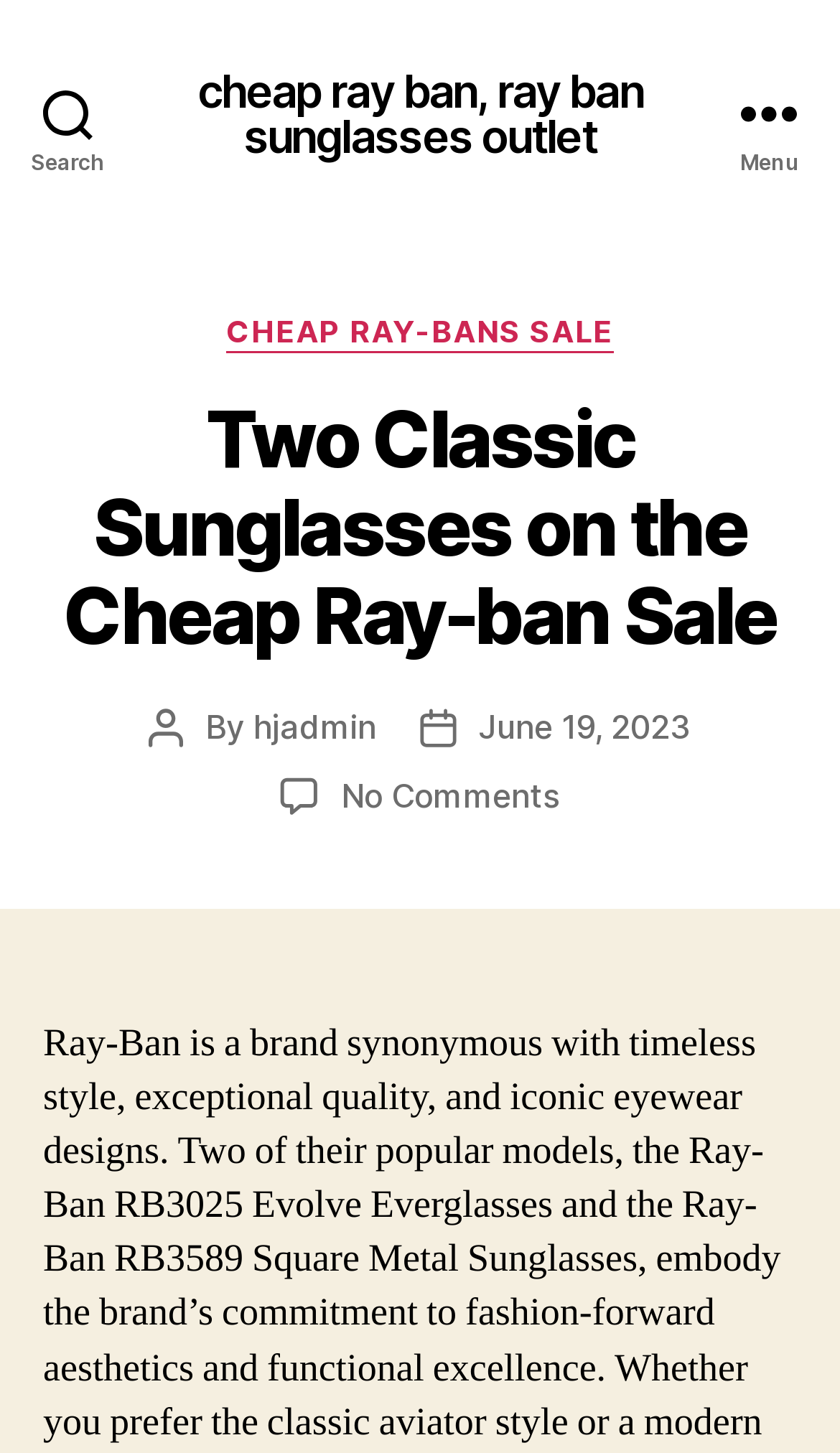Write an elaborate caption that captures the essence of the webpage.

The webpage appears to be a blog post or article about two classic Ray-Ban sunglasses models, the Rb3025 Evolve Everglasses and Ray-Ban RB3589 Square Metal Sunglasses. 

At the top left of the page, there is a search button. Next to it, on the same horizontal line, is a link to "cheap ray ban, ray ban sunglasses outlet". On the top right, there is a menu button. 

When the menu button is expanded, a header section appears below it, which contains several elements. In the middle of this section, there is a heading that reads "Two Classic Sunglasses on the Cheap Ray-ban Sale". Above this heading, there are two links, one to "Categories" and another to "CHEAP RAY-BANS SALE". 

Below the heading, there is a section that displays information about the post author, including the text "Post author", the author's name "hjadmin" as a link, and the post date "June 19, 2023" as a link. There is also a link to "No Comments on Two Classic Sunglasses on the Cheap Ray-ban Sale".